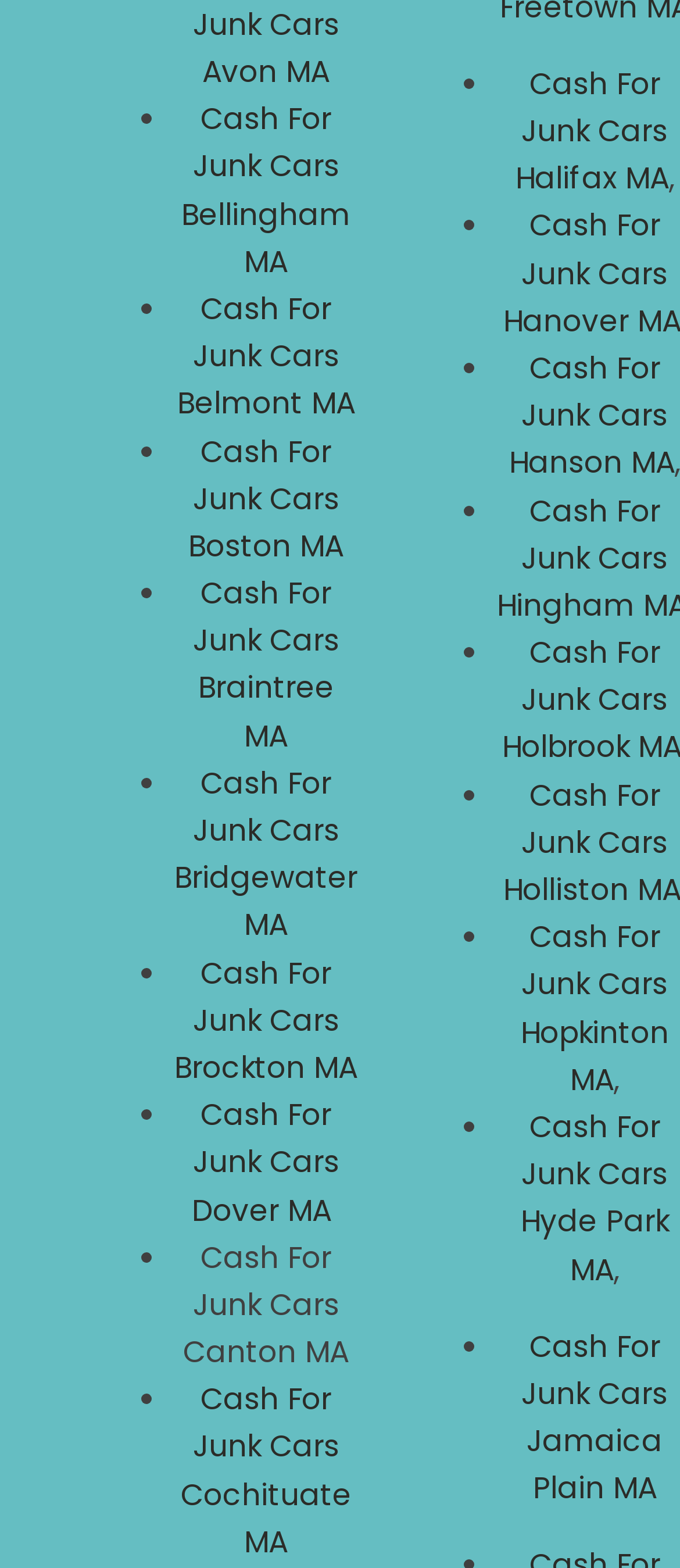Locate the bounding box coordinates of the clickable area to execute the instruction: "Click on Cash For Junk Cars Boston MA". Provide the coordinates as four float numbers between 0 and 1, represented as [left, top, right, bottom].

[0.277, 0.274, 0.505, 0.361]